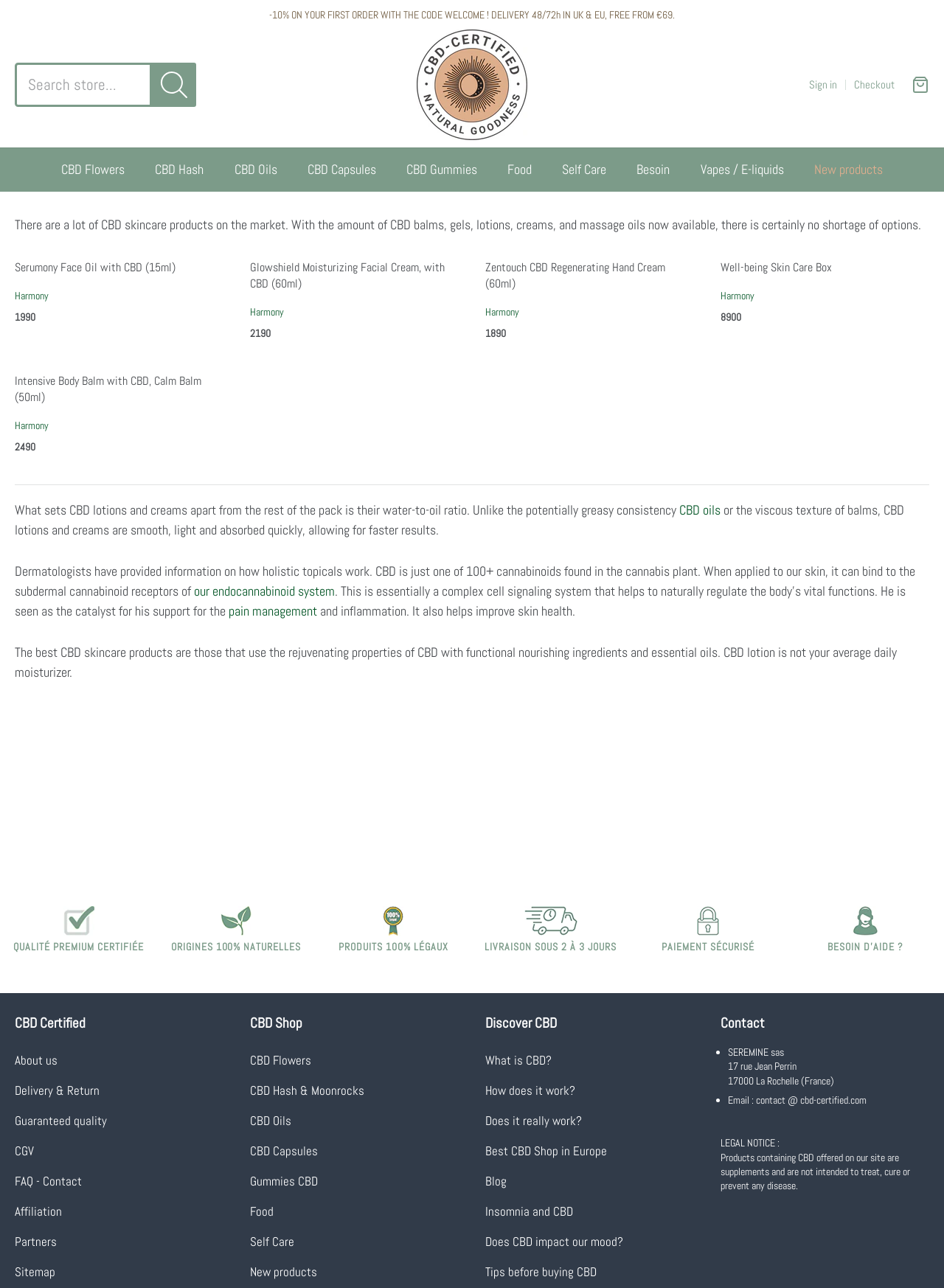Describe the webpage meticulously, covering all significant aspects.

This webpage is about CBD skincare products. At the top, there is a cart icon and a search bar with a submit button. Below that, there is a banner with a promotional message offering a discount on the first order. 

On the left side, there are links to different categories, including CBD flowers, hash, oils, capsules, gummies, food, self-care, and vapes/e-liquids. 

The main content of the page is divided into four sections, each featuring a different CBD skincare product. Each section includes a heading with the product name, a link to the product, and a price. The products are Serumony Face Oil with CBD, Glowshield Moisturizing Facial Cream with CBD, Zentouch CBD Regenerating Hand Cream, and Well-being Skin Care Box.

Below these sections, there is a paragraph of text discussing the benefits of CBD lotions and creams, including their smooth and lightweight texture, and how they can provide faster results. The text also explains how CBD works with the body's endocannabinoid system to provide pain management and improve skin health.

Further down, there are links to related topics, including CBD oils, the endocannabinoid system, and pain management. There is also a section with four badges highlighting the quality and features of the products, including premium certified quality, 100% natural origins, 100% legal products, and fast delivery.

At the bottom of the page, there are links to additional information, including about us, and a conversion pixel image.